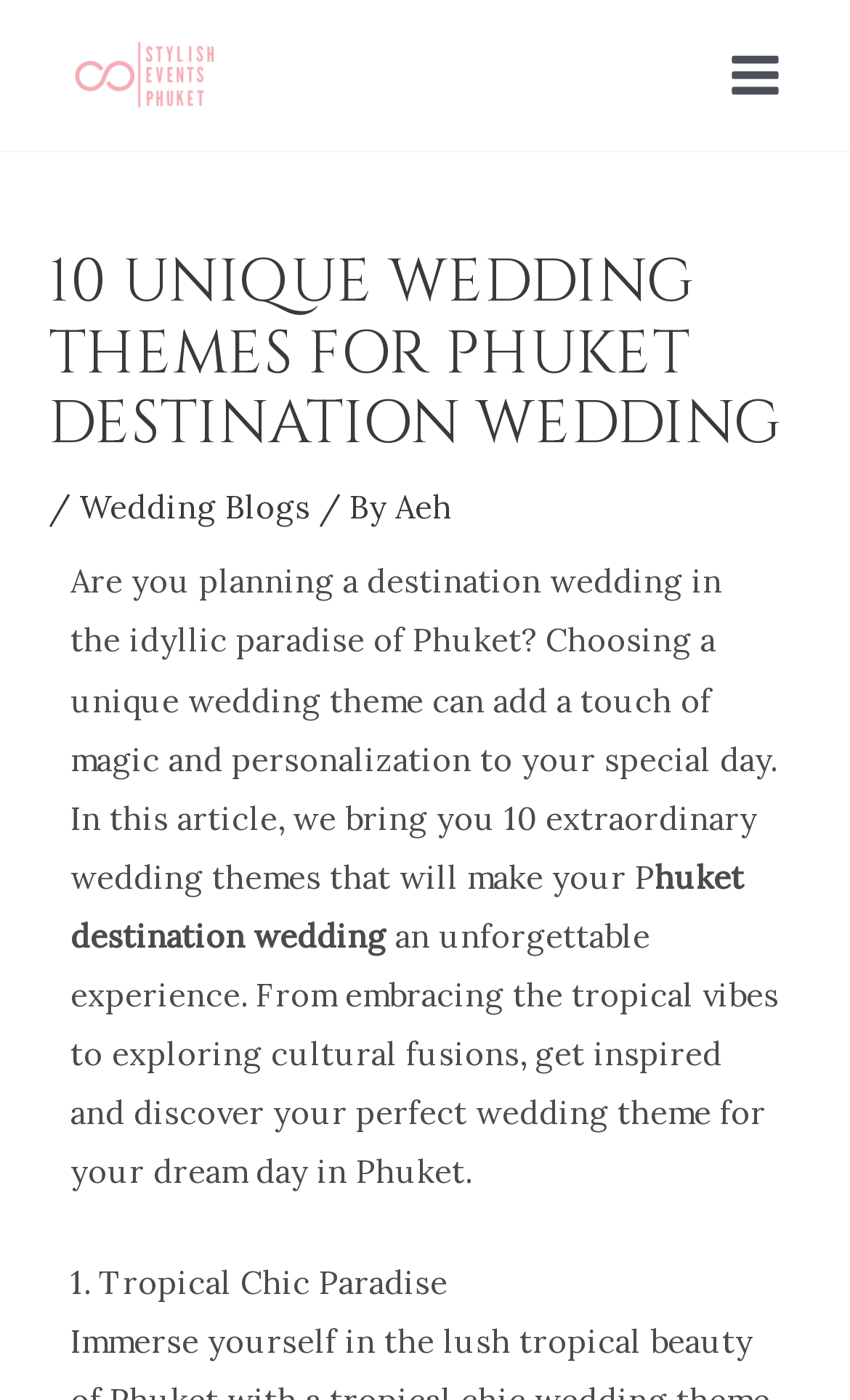Use a single word or phrase to answer the following:
How many unique wedding themes are presented?

10